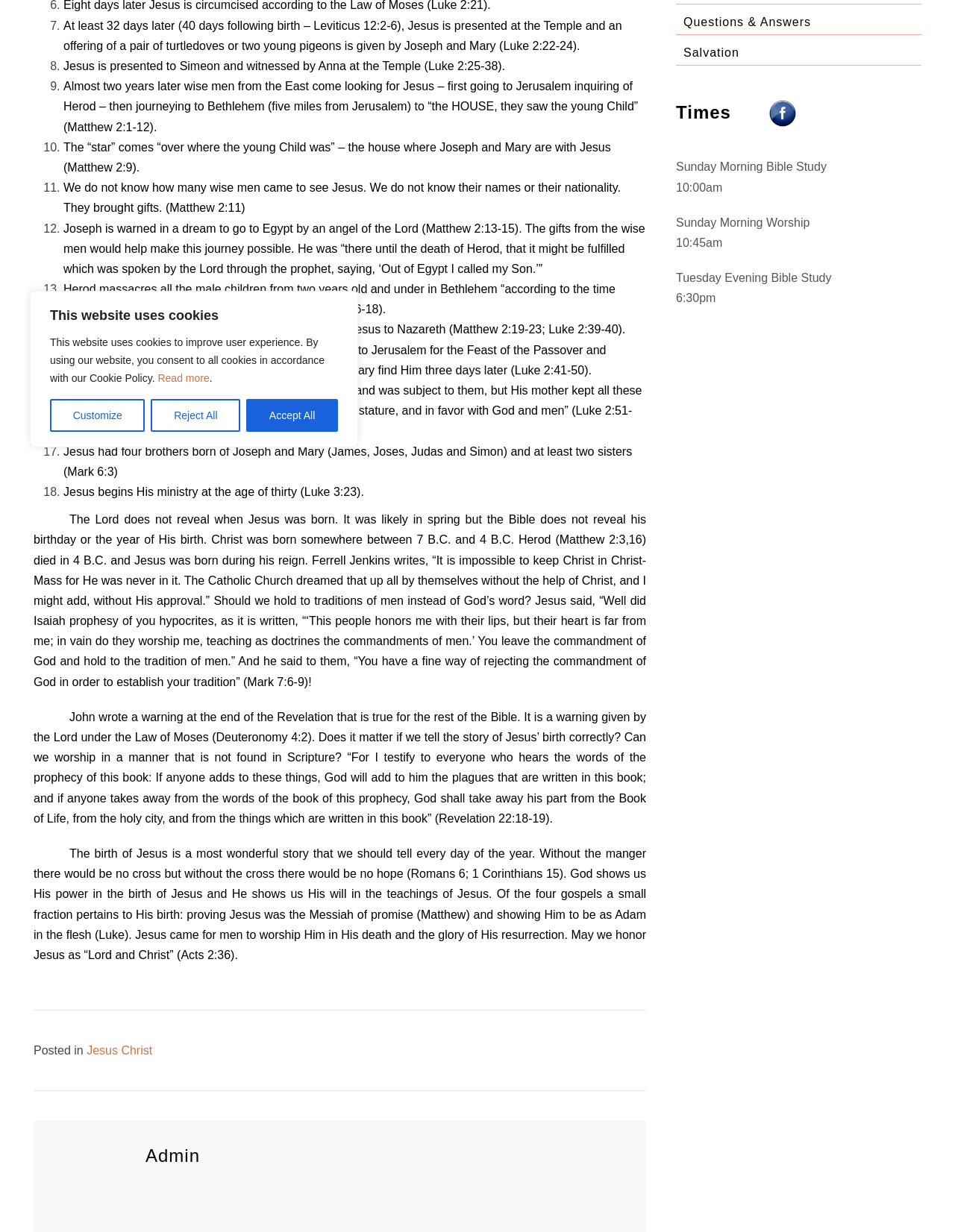Please determine the bounding box coordinates for the UI element described here. Use the format (top-left x, top-left y, bottom-right x, bottom-right y) with values bounded between 0 and 1: Questions & Answers

[0.708, 0.008, 0.965, 0.029]